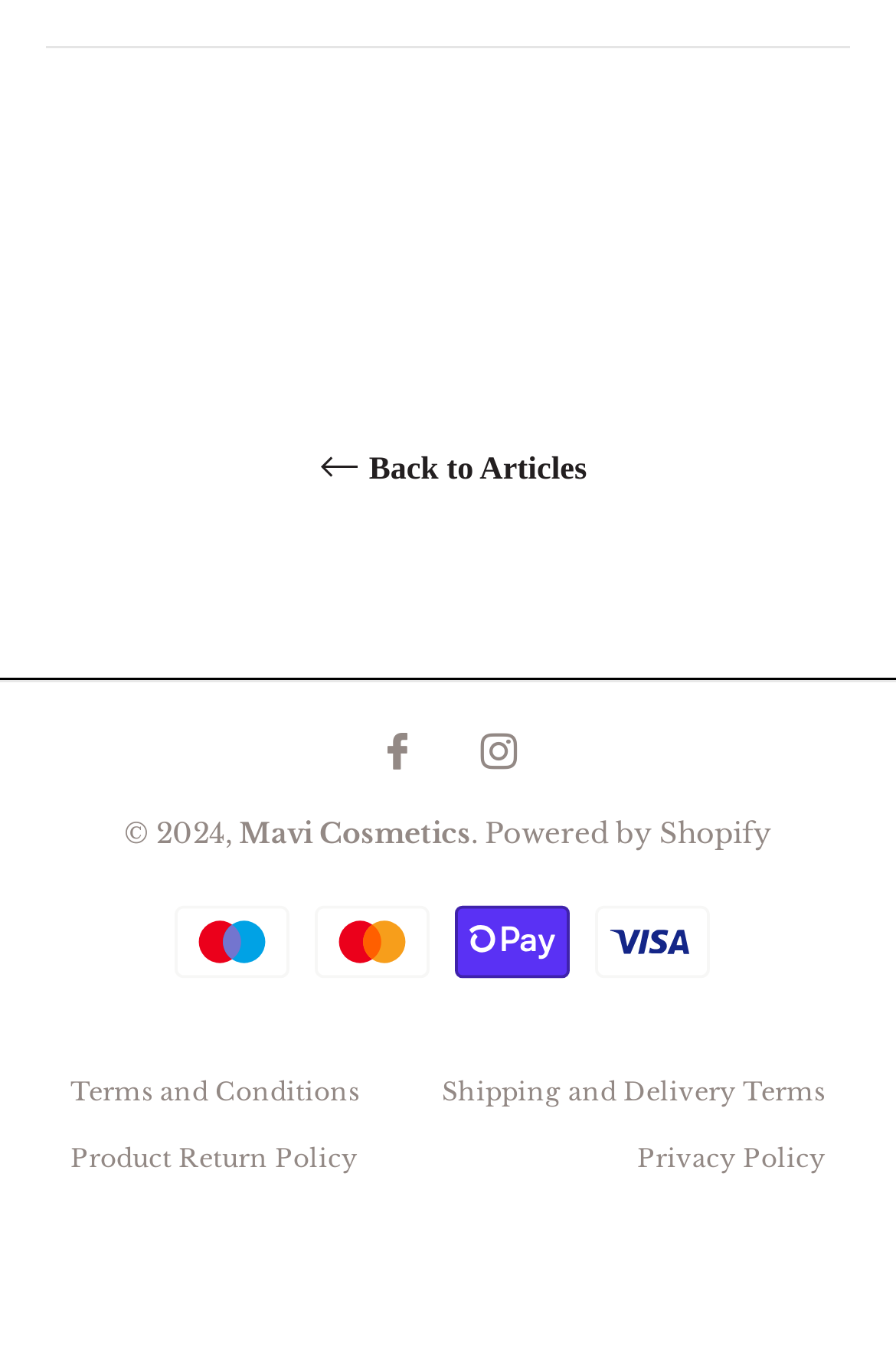Predict the bounding box coordinates for the UI element described as: "Fb". The coordinates should be four float numbers between 0 and 1, presented as [left, top, right, bottom].

[0.418, 0.536, 0.469, 0.573]